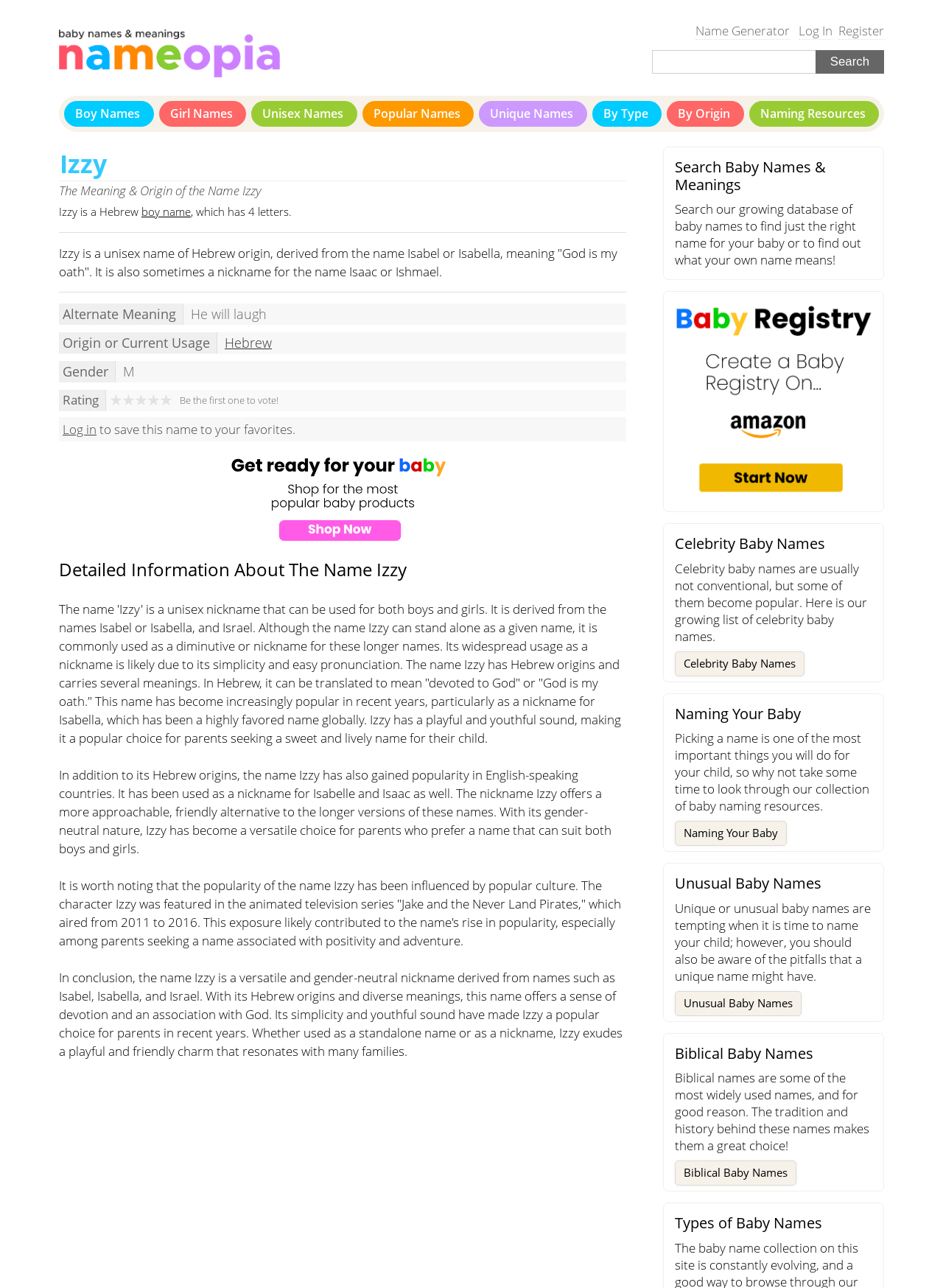Utilize the details in the image to thoroughly answer the following question: What is the meaning of the name Izzy?

According to the webpage, the meaning of the name Izzy is 'God is my oath', as stated in the section 'The Meaning & Origin of the Name Izzy'.